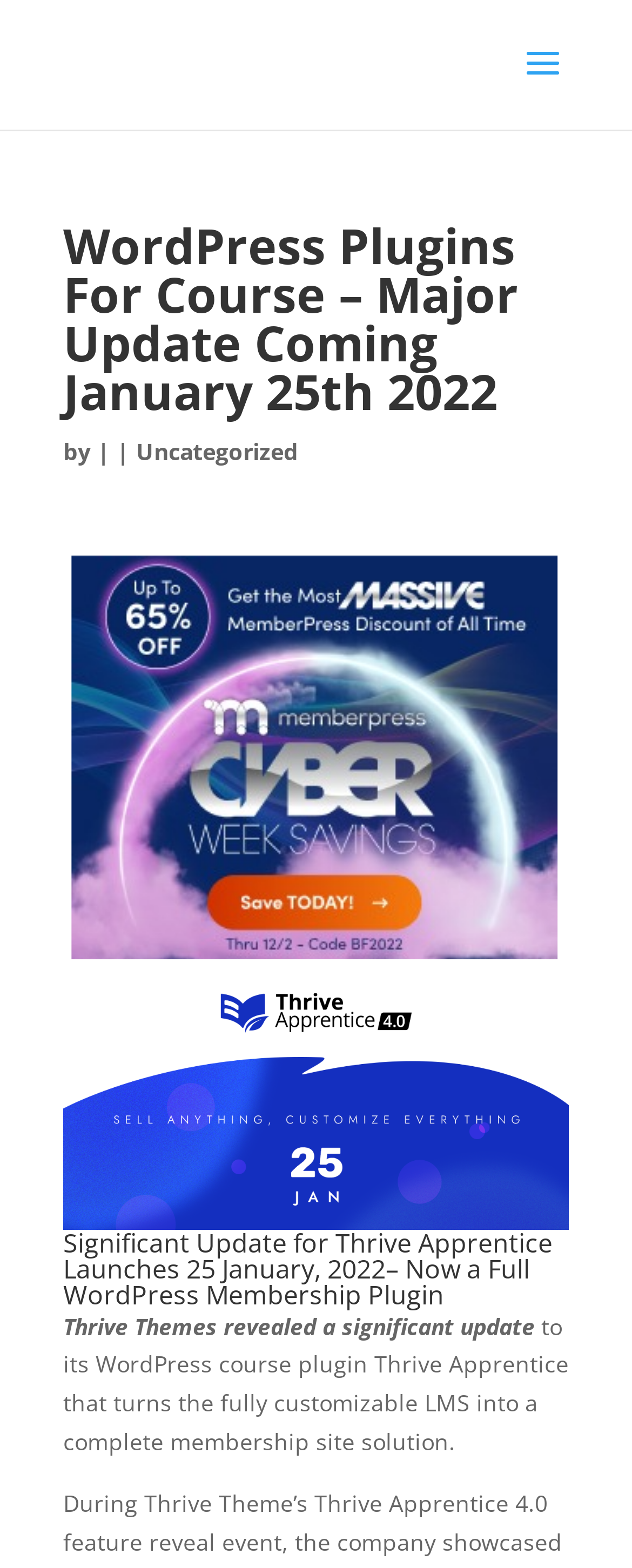Answer briefly with one word or phrase:
What is the new feature of Thrive Apprentice?

Complete membership site solution